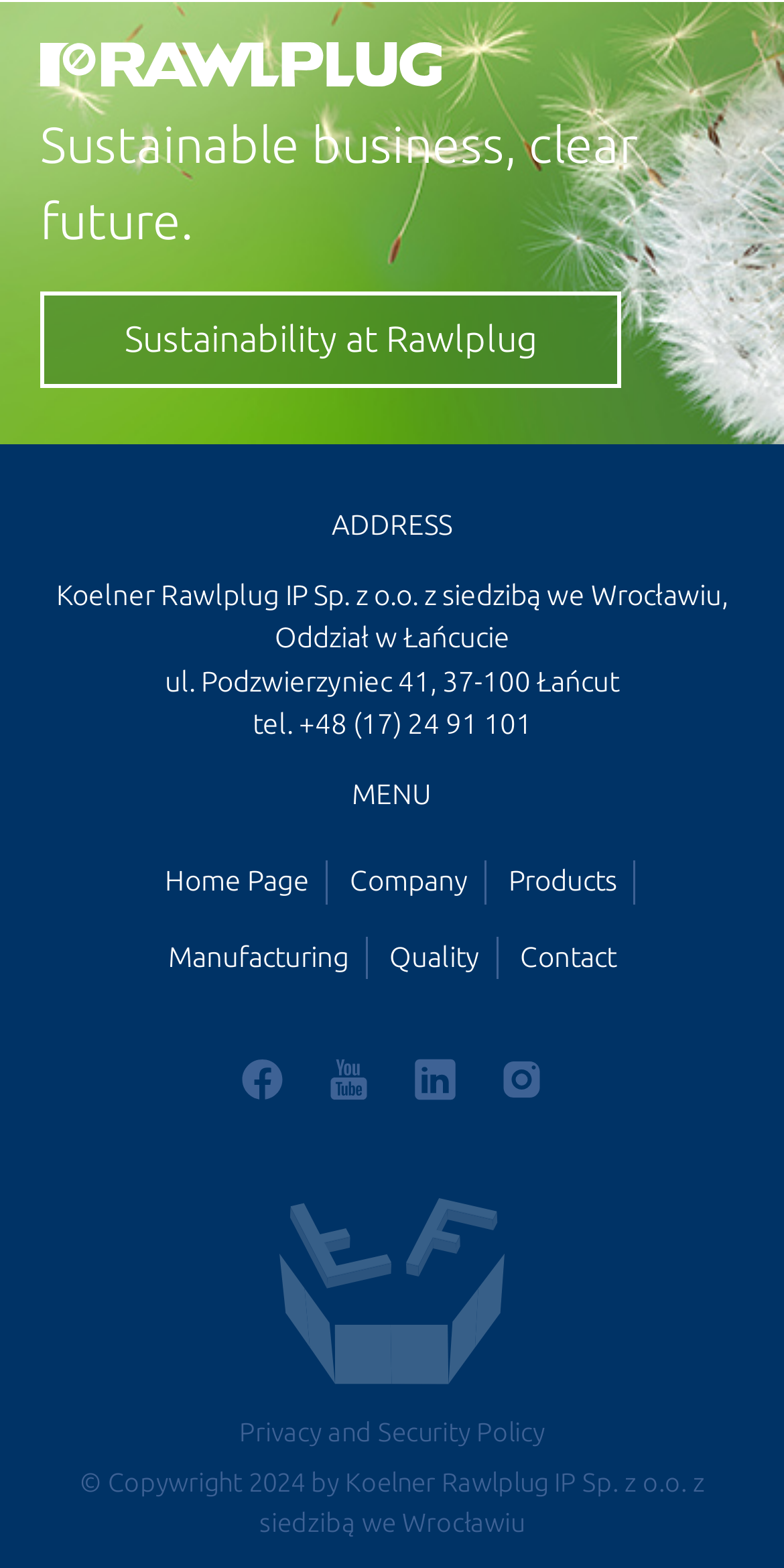What is the copyright year of the webpage?
Offer a detailed and full explanation in response to the question.

The copyright year of the webpage is 2024, which is mentioned at the bottom of the webpage.